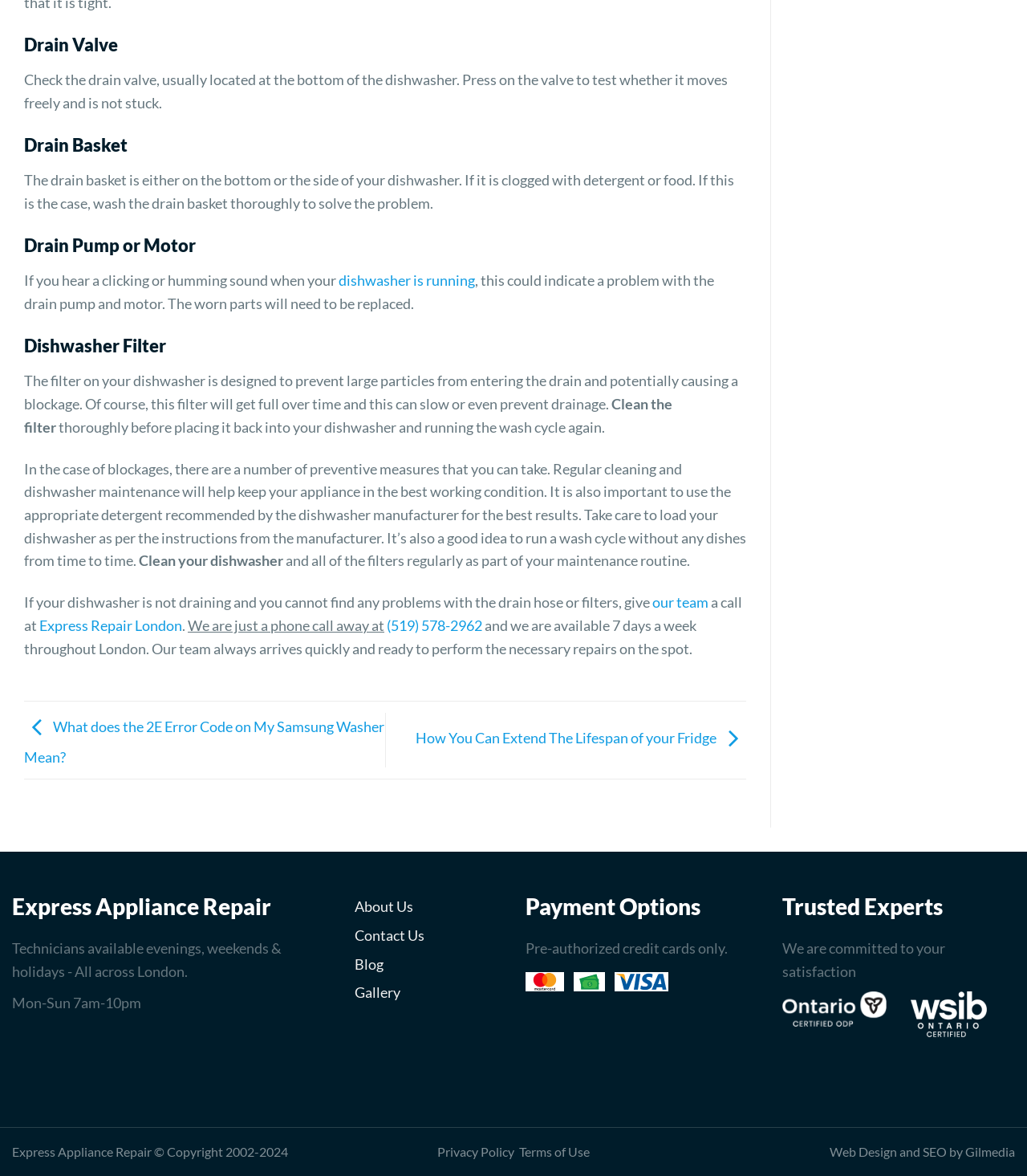What is the availability of Express Appliance Repair technicians?
Please answer the question as detailed as possible based on the image.

According to the webpage, Express Appliance Repair technicians are available 7 days a week, including evenings, weekends, and holidays, to provide repair services across London.